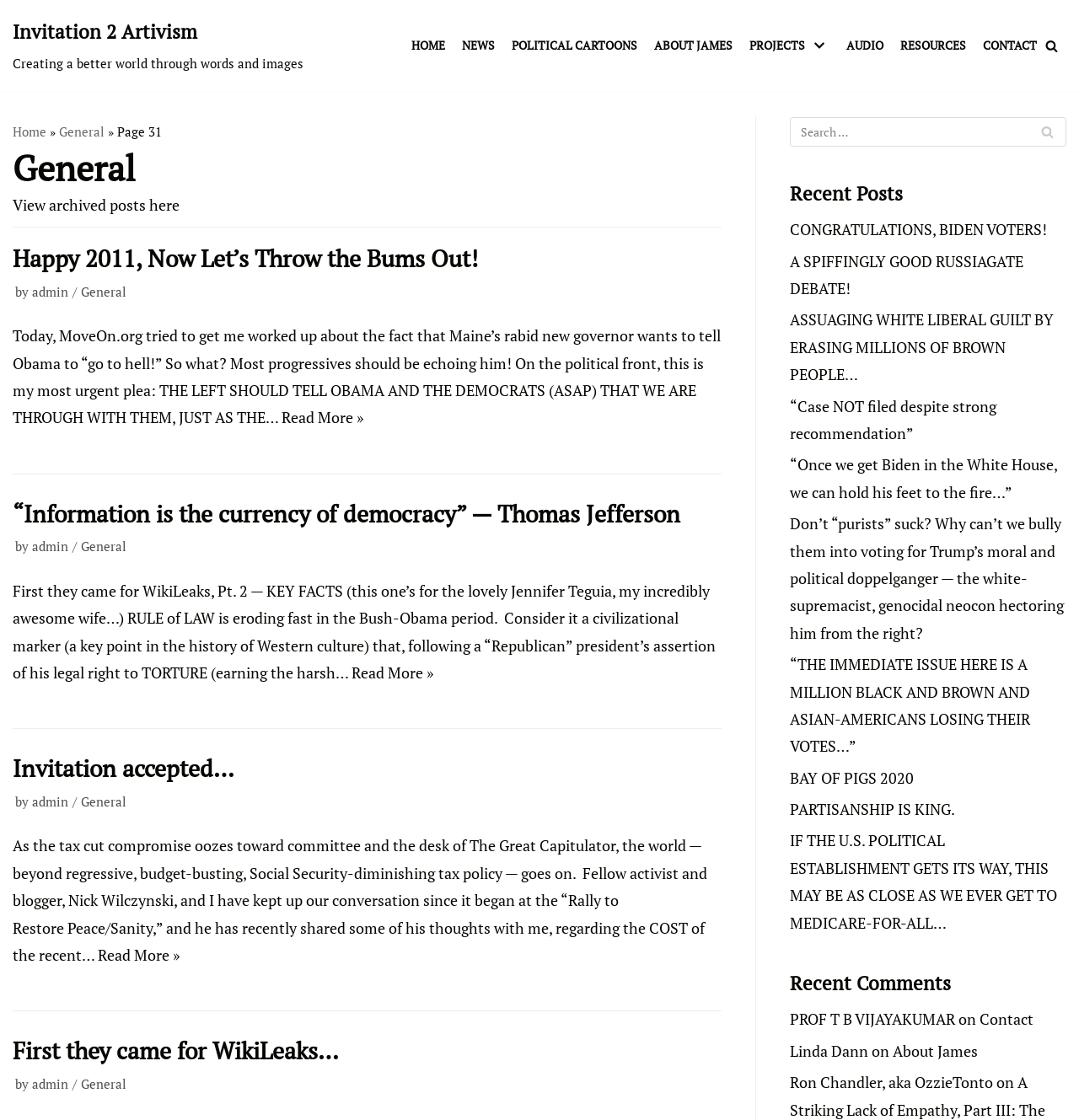Analyze the image and give a detailed response to the question:
What is the purpose of the search box?

The search box is located at the bottom of the webpage, and it has a label 'Search for:' next to it. This suggests that the purpose of the search box is to search for posts on the website.